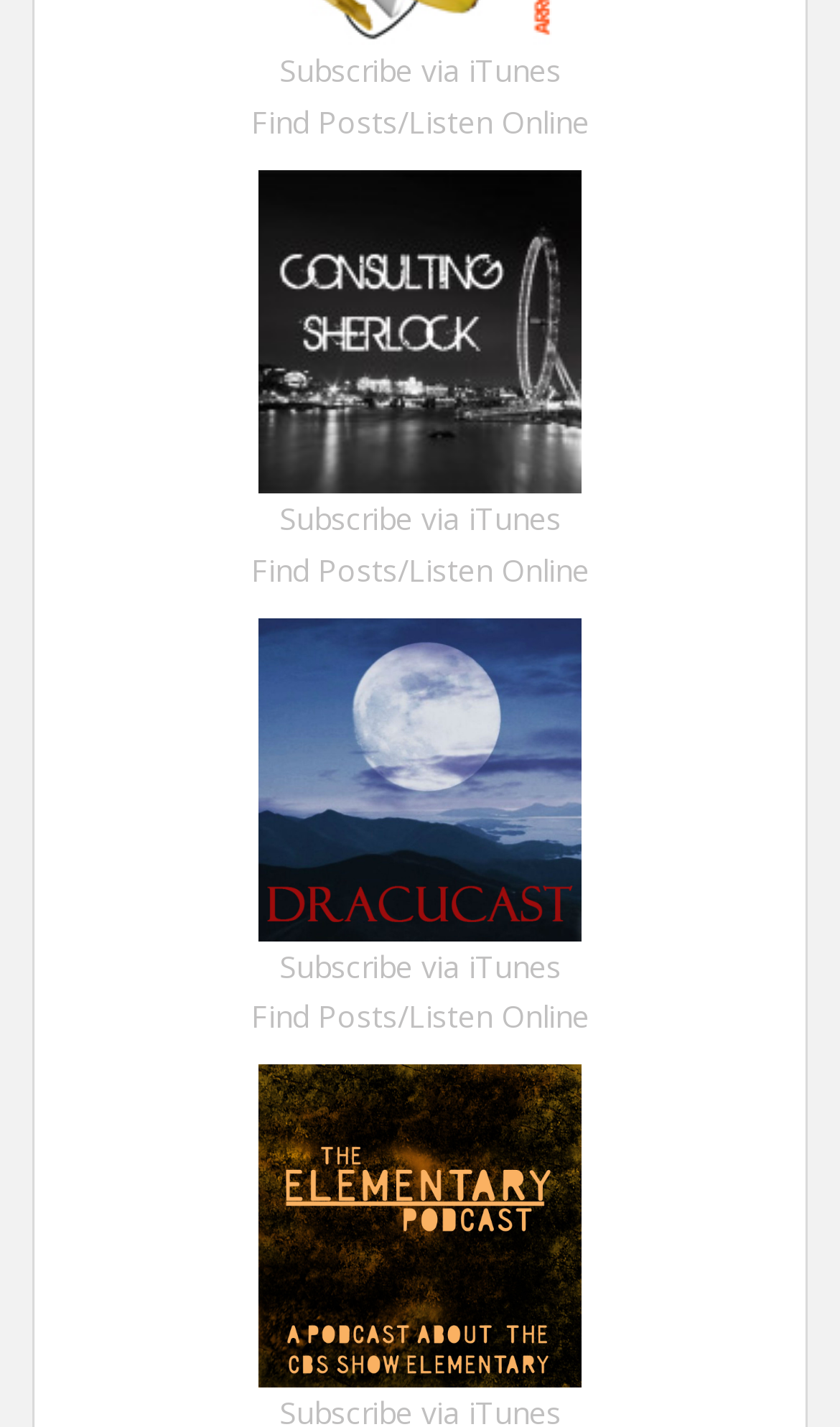Determine the bounding box coordinates for the clickable element to execute this instruction: "Subscribe via iTunes". Provide the coordinates as four float numbers between 0 and 1, i.e., [left, top, right, bottom].

[0.332, 0.349, 0.668, 0.377]